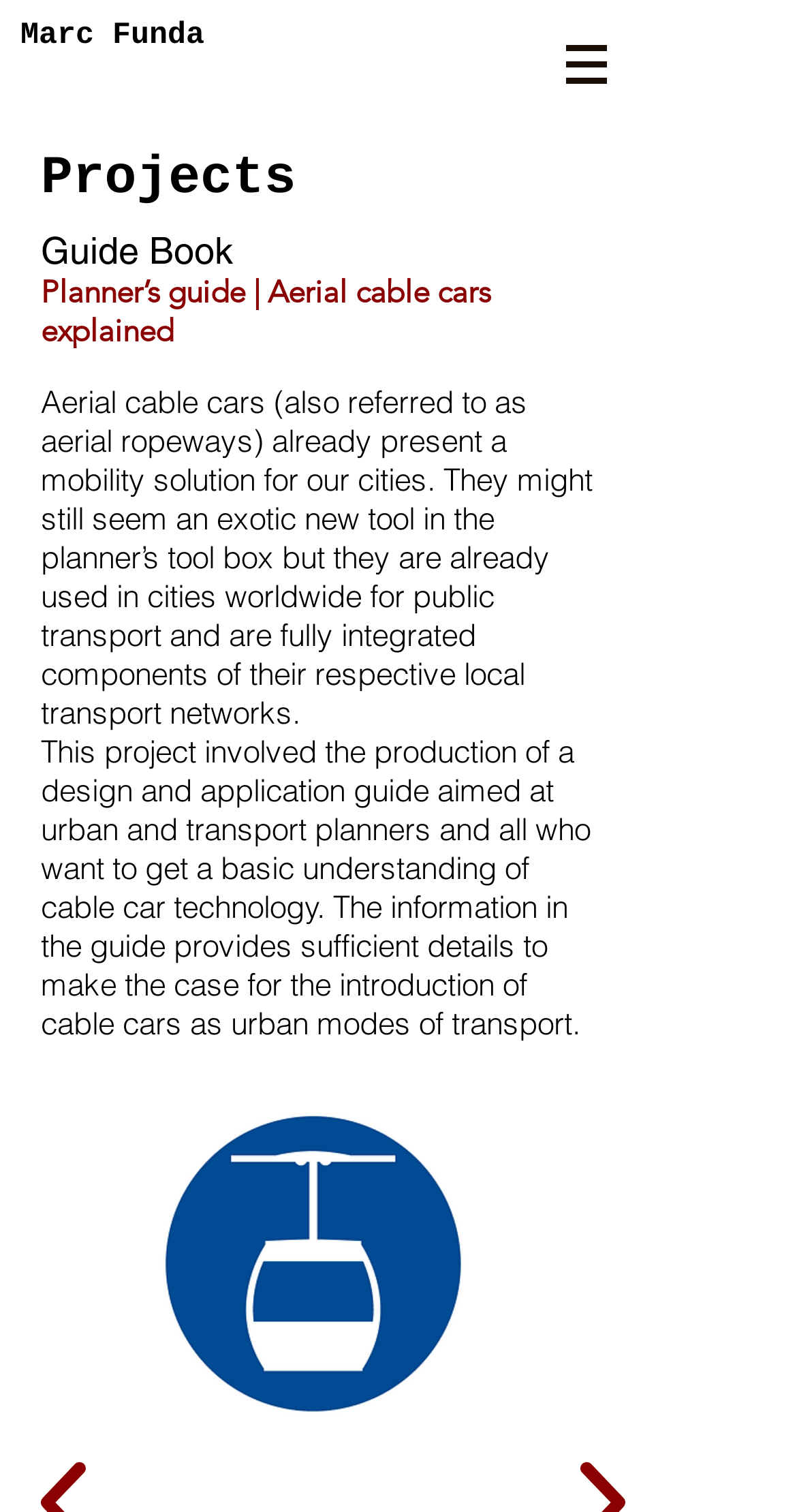Based on what you see in the screenshot, provide a thorough answer to this question: What is the name of the consultant?

The name of the consultant is mentioned in the heading element at the top of the webpage, which is 'Marc Funda'.